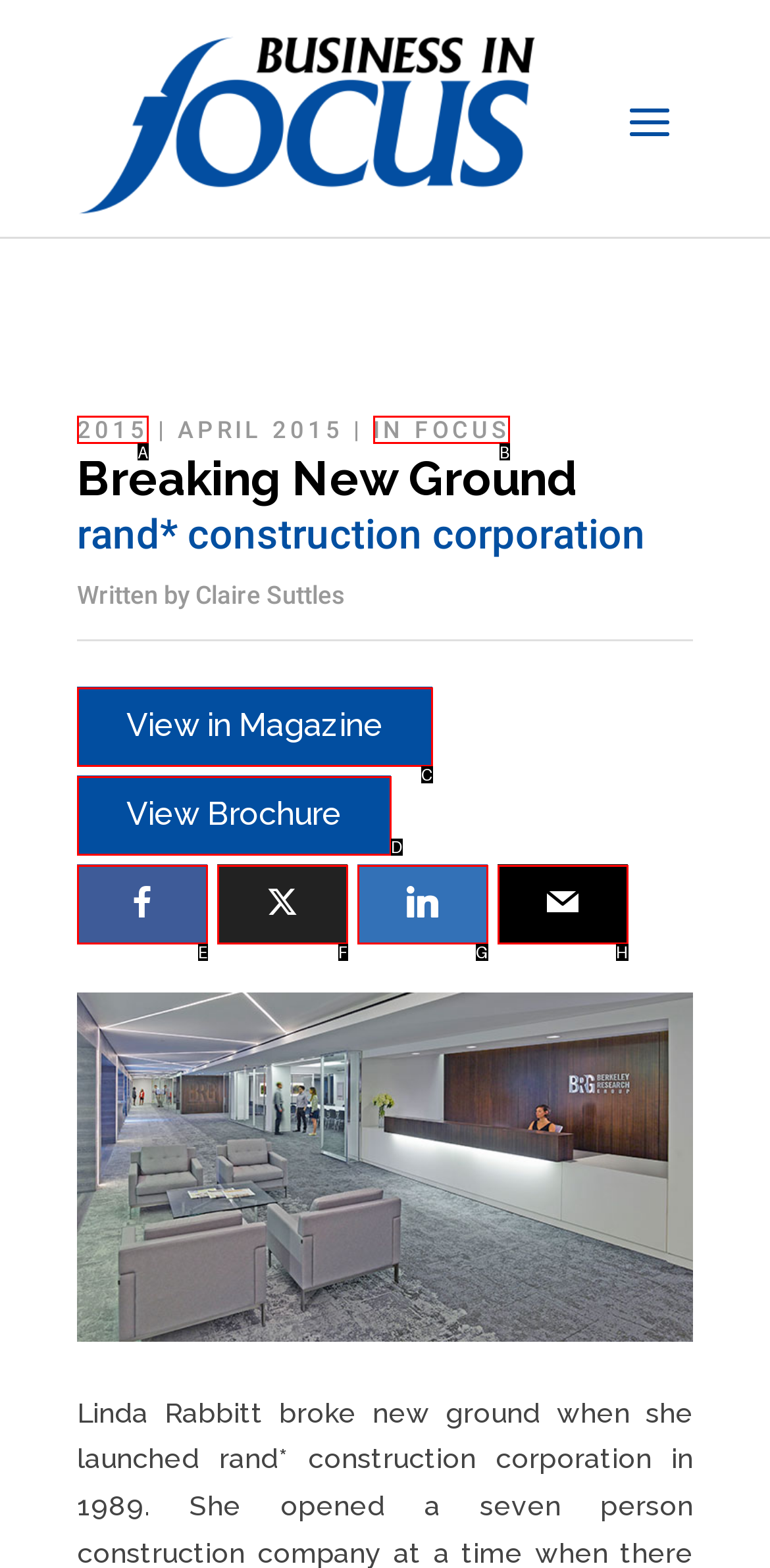Given the description: 2015, identify the HTML element that corresponds to it. Respond with the letter of the correct option.

A